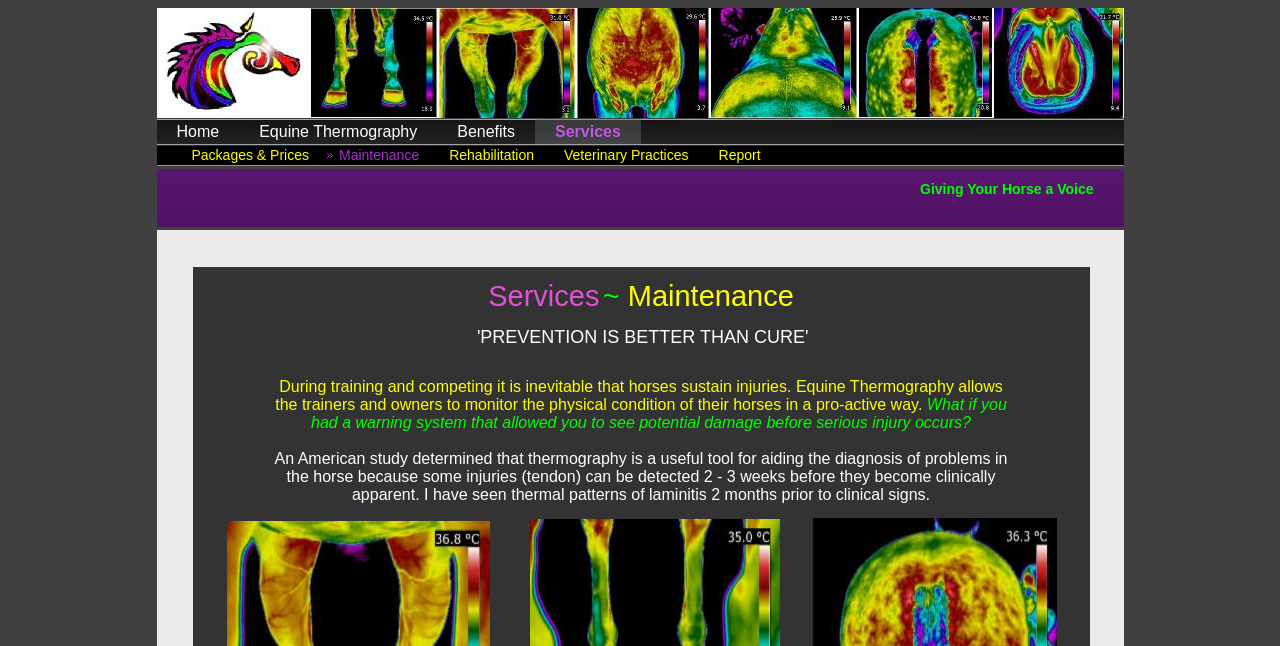Identify the bounding box coordinates for the region to click in order to carry out this instruction: "Click on the Home link". Provide the coordinates using four float numbers between 0 and 1, formatted as [left, top, right, bottom].

[0.122, 0.184, 0.187, 0.224]